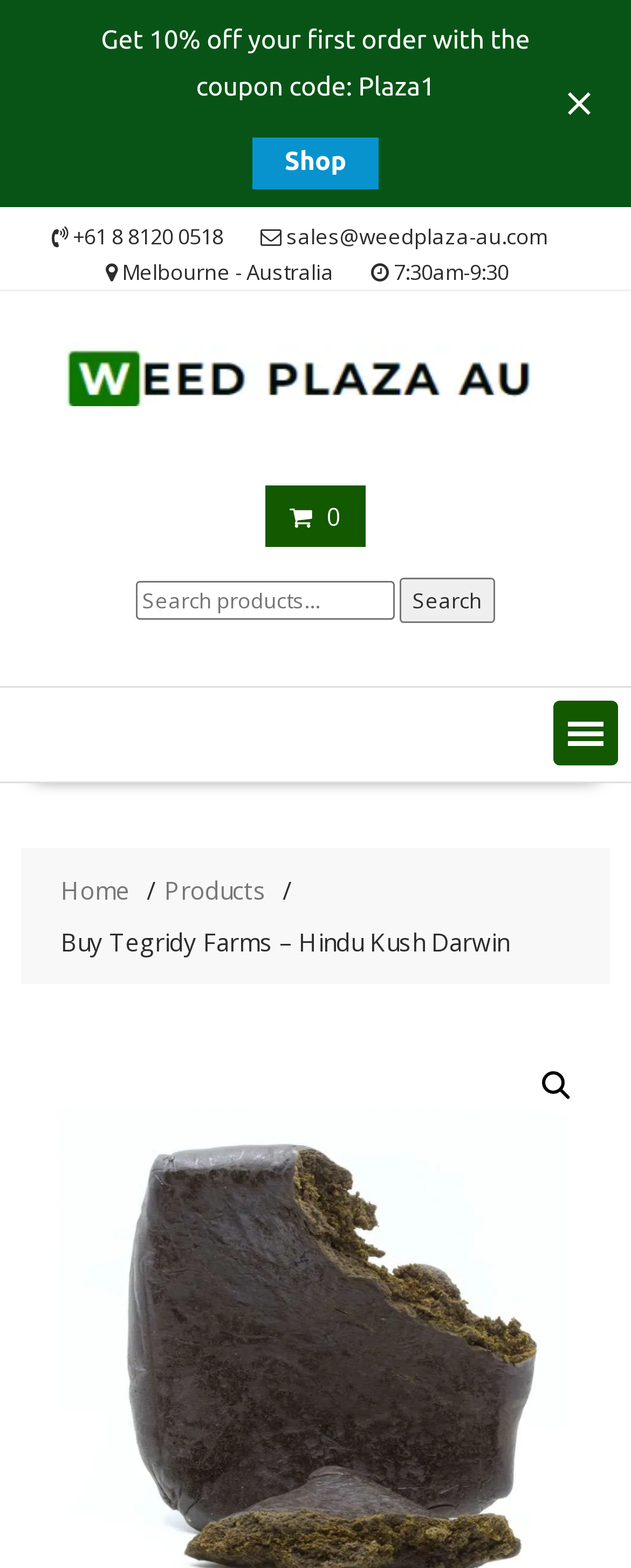What is the location of Weed Plaza Australia?
Please provide an in-depth and detailed response to the question.

I found the location by looking at the top section of the webpage, where the contact information is displayed. The location is written in a static text element with the coordinates [0.194, 0.164, 0.529, 0.183].